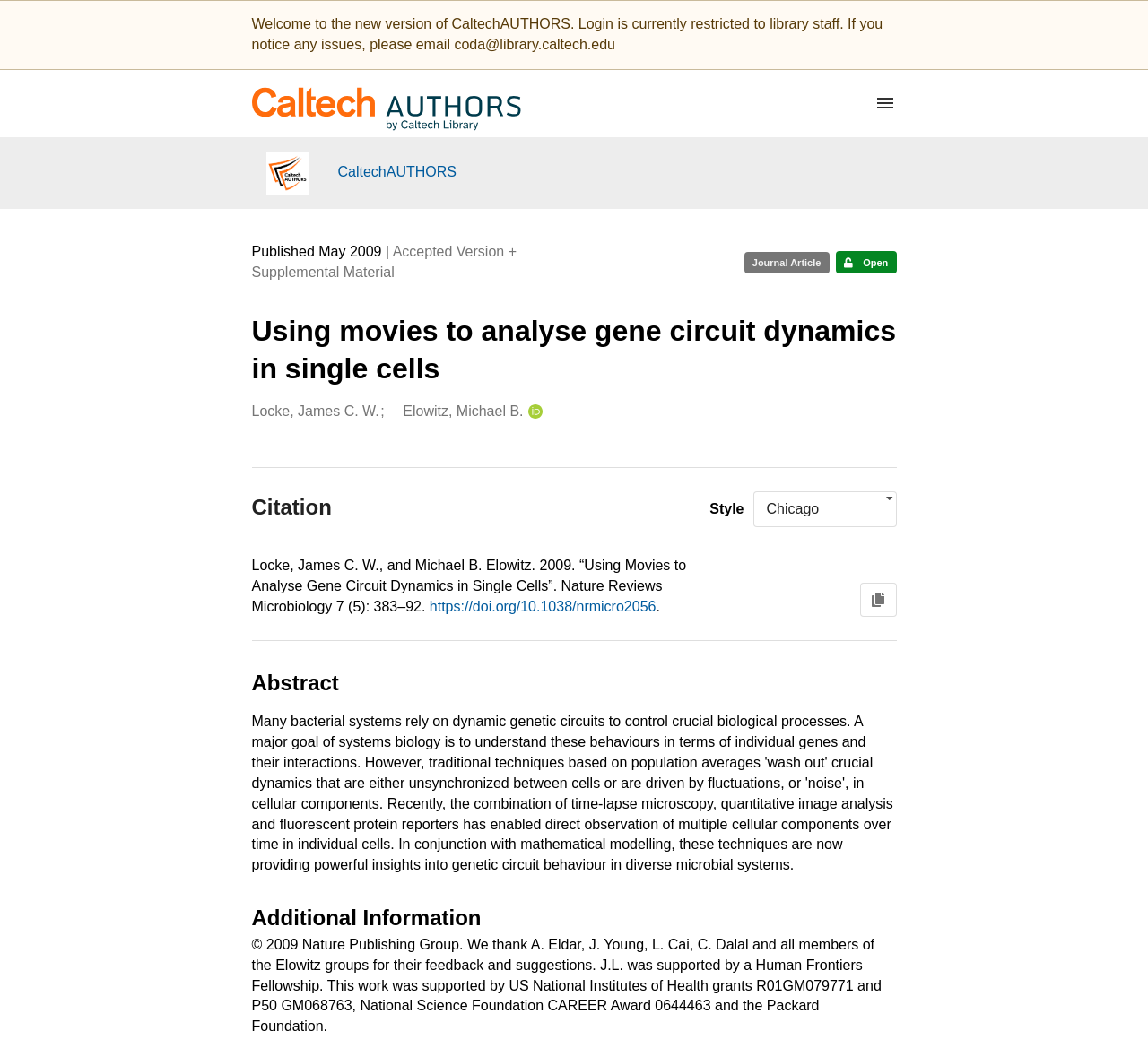Identify the bounding box coordinates for the element you need to click to achieve the following task: "Select a citation style from the list". The coordinates must be four float values ranging from 0 to 1, formatted as [left, top, right, bottom].

[0.656, 0.464, 0.781, 0.499]